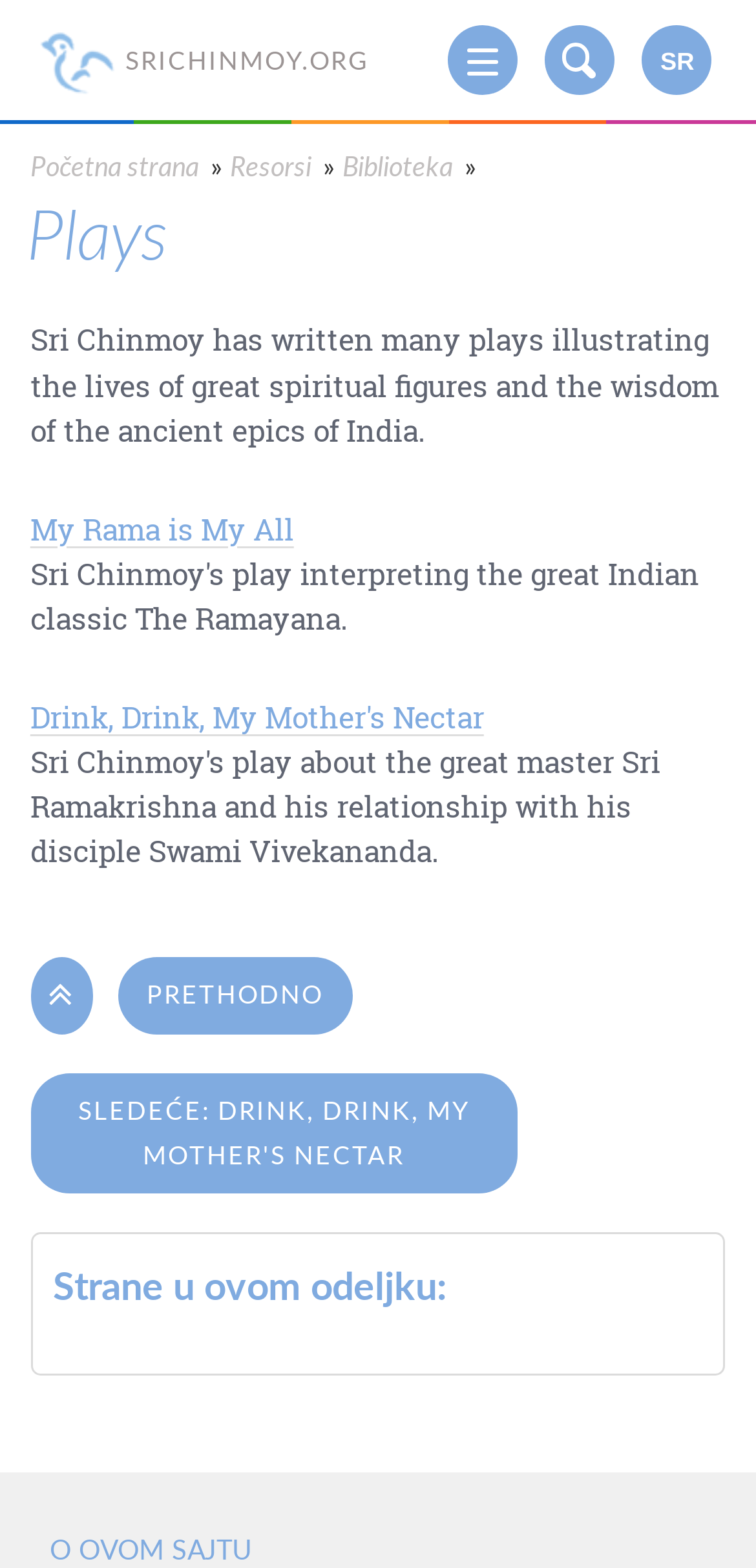Find and specify the bounding box coordinates that correspond to the clickable region for the instruction: "go to the previous page".

[0.155, 0.611, 0.466, 0.659]